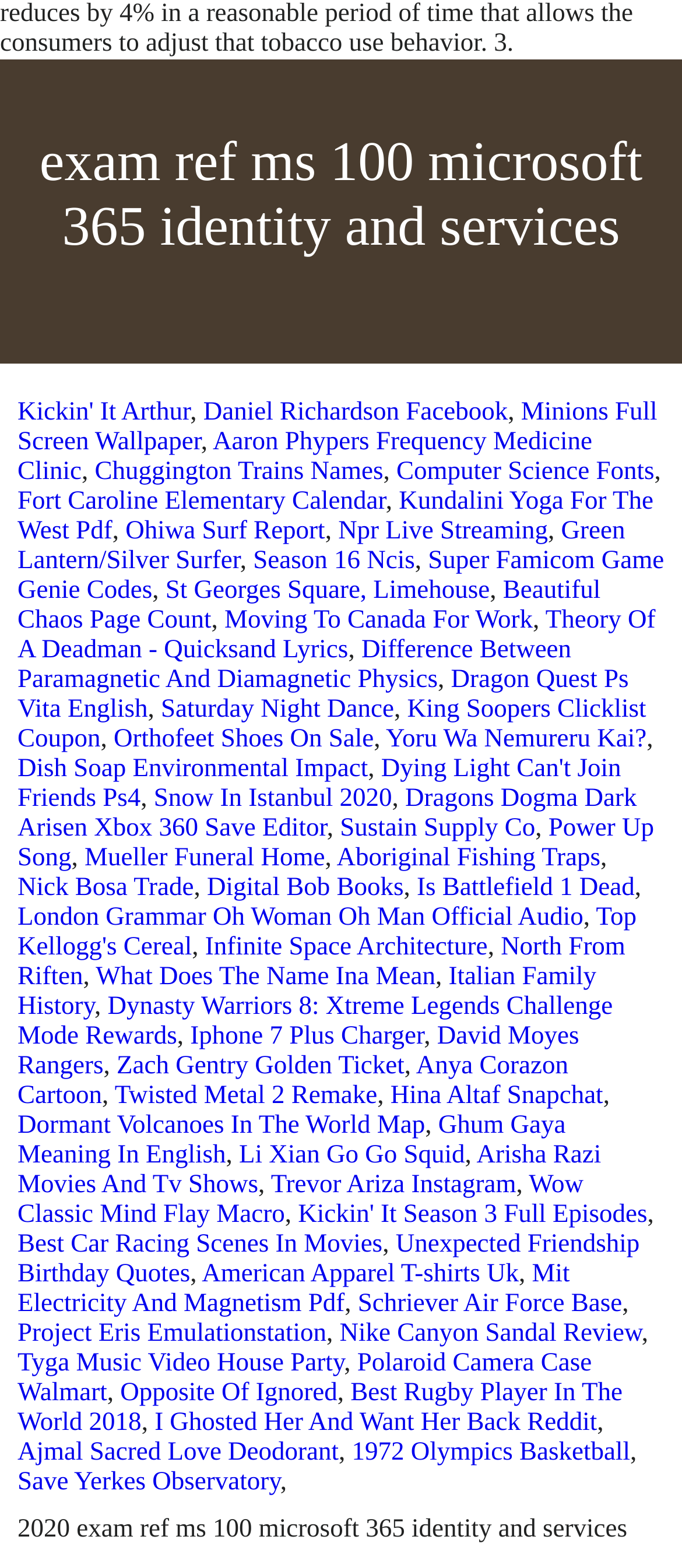What is the last link on the webpage?
Can you provide an in-depth and detailed response to the question?

The last link on the webpage is located at the bottom of the page and has the text 'Schriever Air Force Base'.